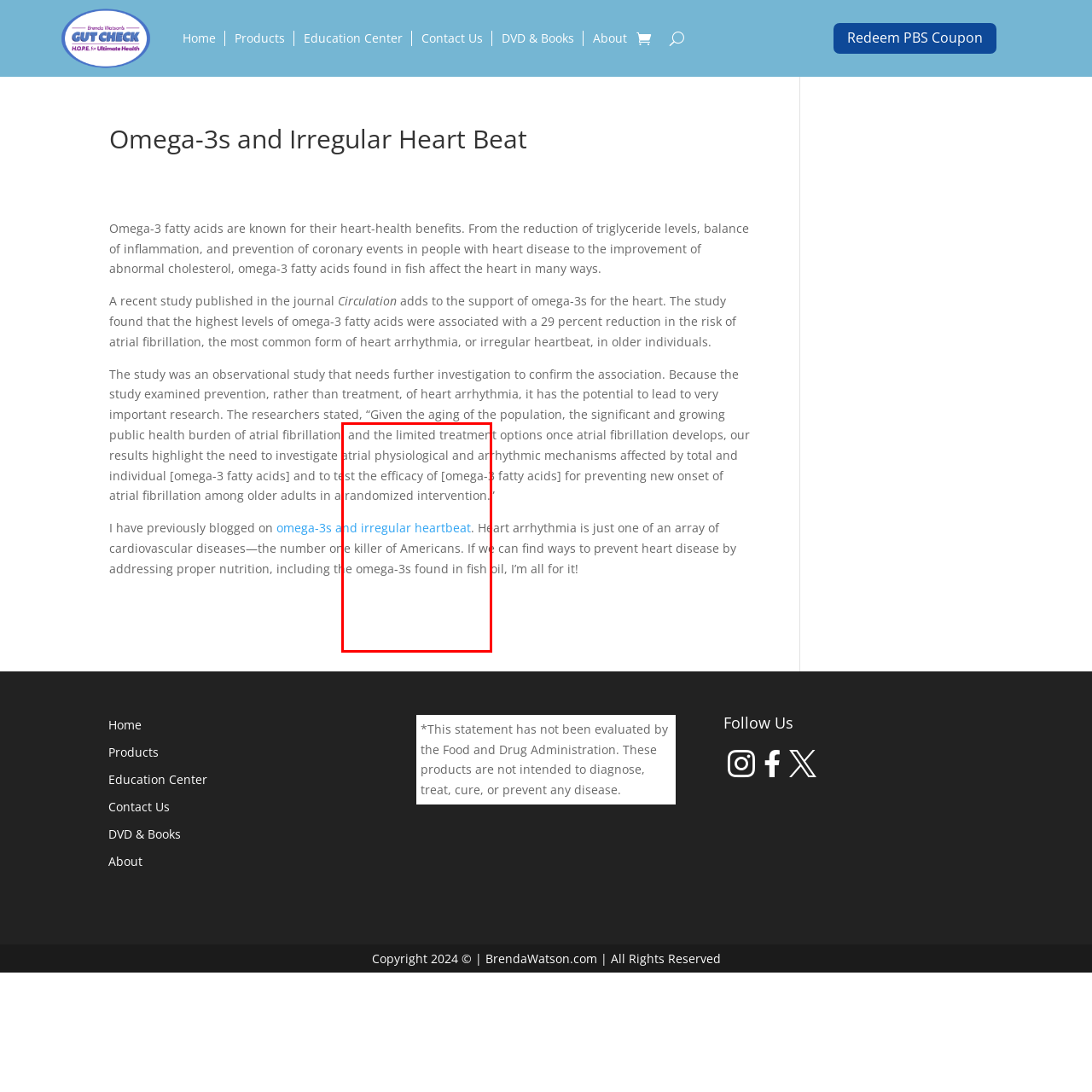Please provide a comprehensive caption for the image highlighted in the red box.

The image represents a header for "Brenda Watson's H.O.P.E. Formula," which emphasizes the journey towards health and nutrition. Below the header, a text encourages individuals to click for a free book and additional health information, highlighting the belief that improving one's health should be easy. The emphasis is on the holistic approach to well-being, resonating with the overall themes of the website, which focuses on heart health benefits linked to omega-3 fatty acids and addresses serious health issues like cardiovascular diseases, a leading cause of mortality in America.